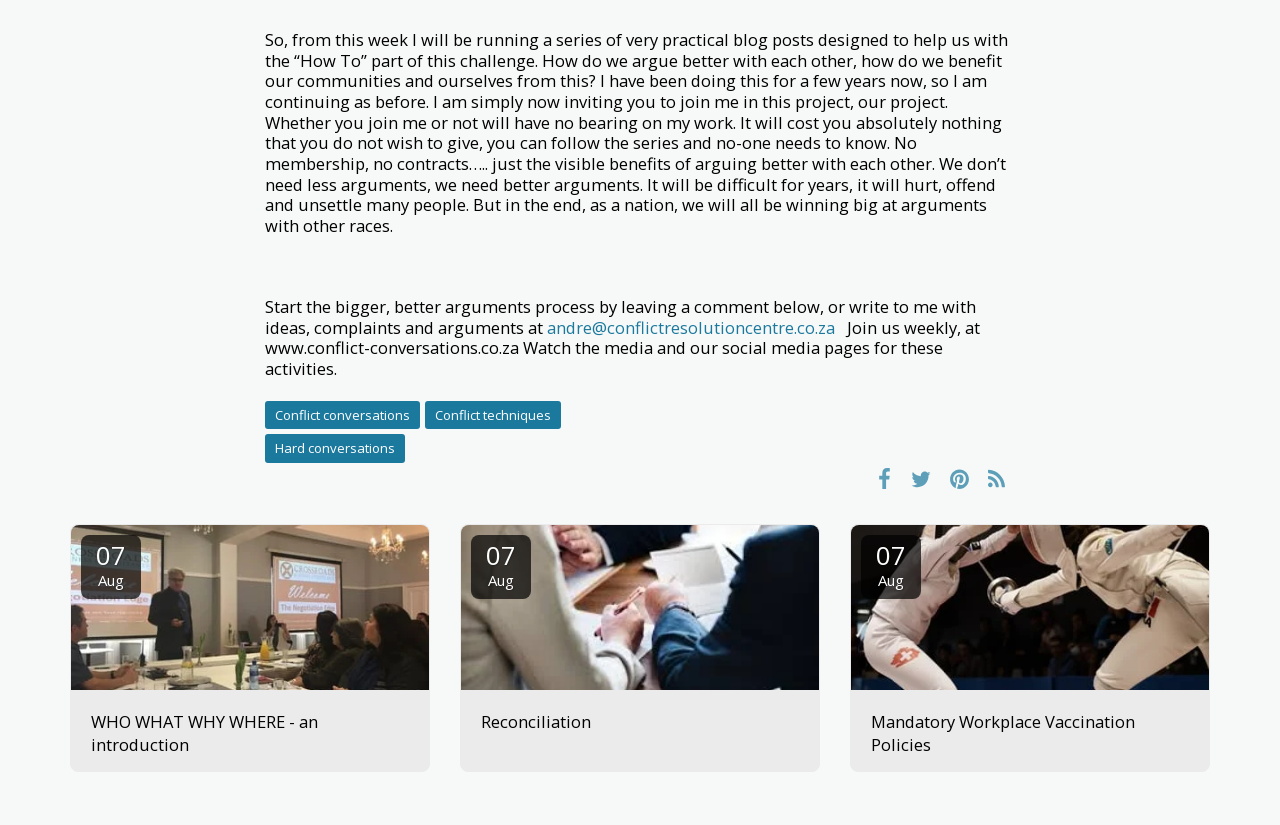Give a succinct answer to this question in a single word or phrase: 
What is the author's goal for the blog post series?

Argue better